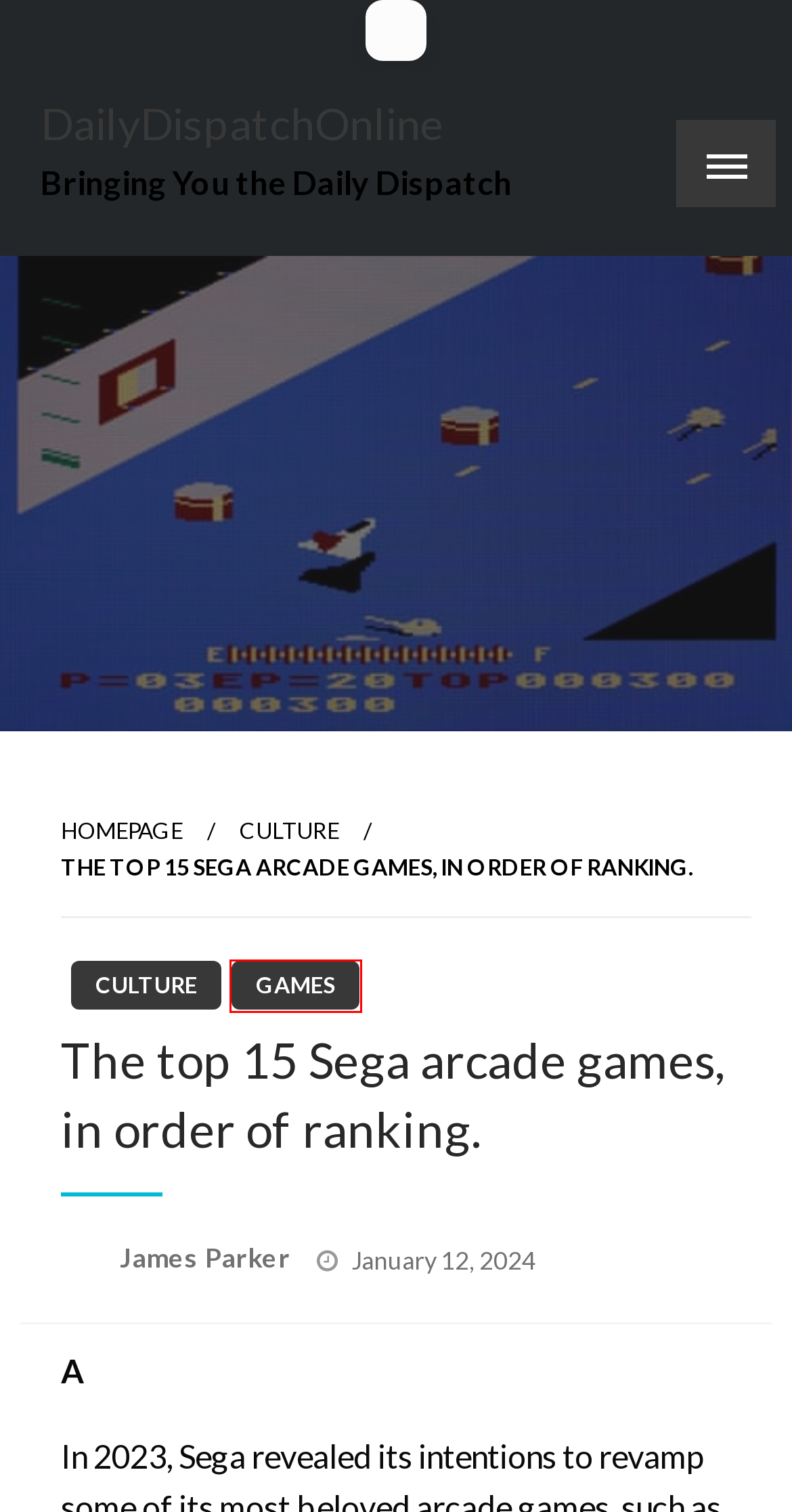You are given a screenshot of a webpage with a red rectangle bounding box around an element. Choose the best webpage description that matches the page after clicking the element in the bounding box. Here are the candidates:
A. Games Archives - DailyDispatchOnline
B. Home - DailyDispatchOnline
C. Rapid UTI test that cuts detection time to 45 minutes awarded Longitude prize
D. Culture Archives - DailyDispatchOnline
E. May 2024 - DailyDispatchOnline
F. TV and Radio Archives - DailyDispatchOnline
G. January 2024 - DailyDispatchOnline
H. James Parker, Author at DailyDispatchOnline

A